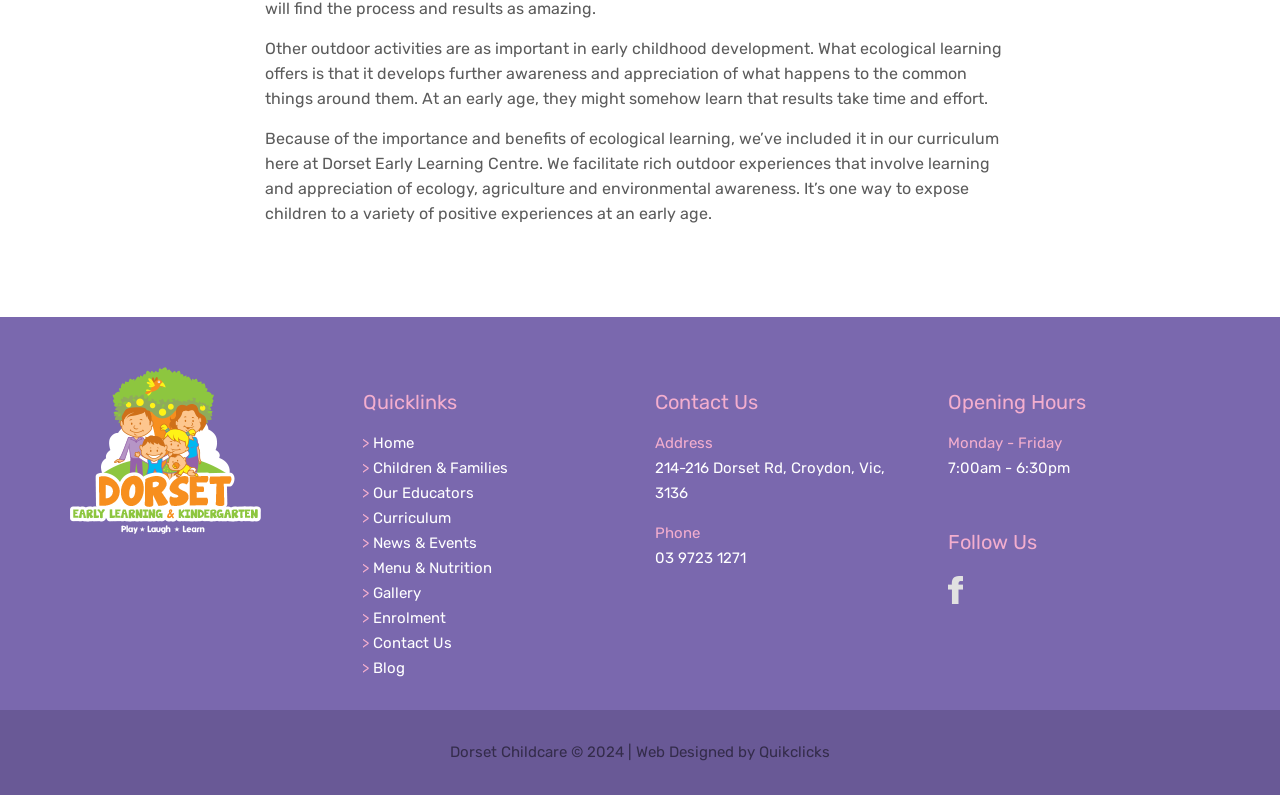Identify the bounding box coordinates of the clickable region required to complete the instruction: "Visit the 'Blog' page". The coordinates should be given as four float numbers within the range of 0 and 1, i.e., [left, top, right, bottom].

[0.291, 0.829, 0.316, 0.852]